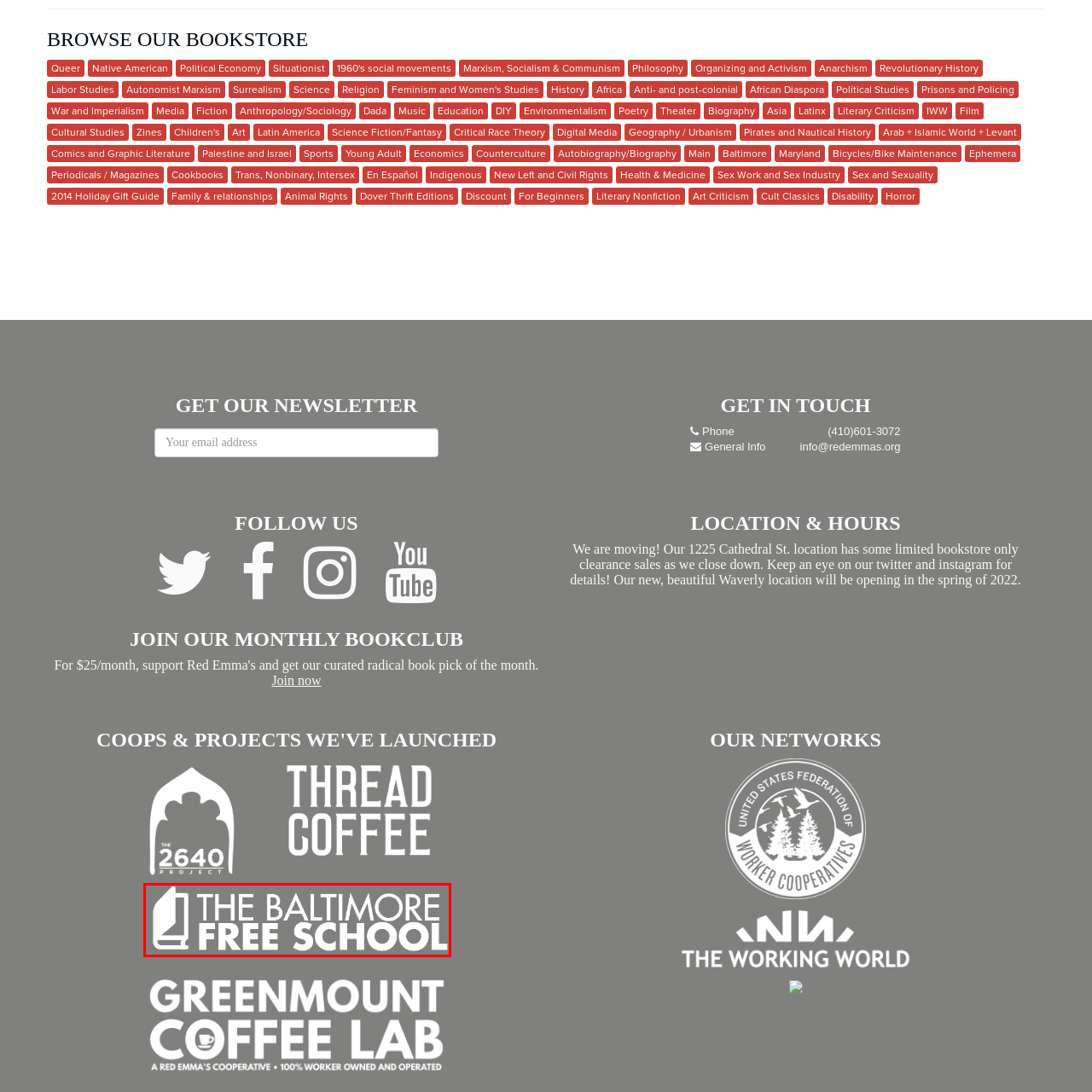What is the background color of the logo?
Focus on the part of the image marked with a red bounding box and deliver an in-depth answer grounded in the visual elements you observe.

The logo has a subtle gray background, which provides a neutral canvas that allows the white text and imagery to stand out, enhancing readability and visual appeal.